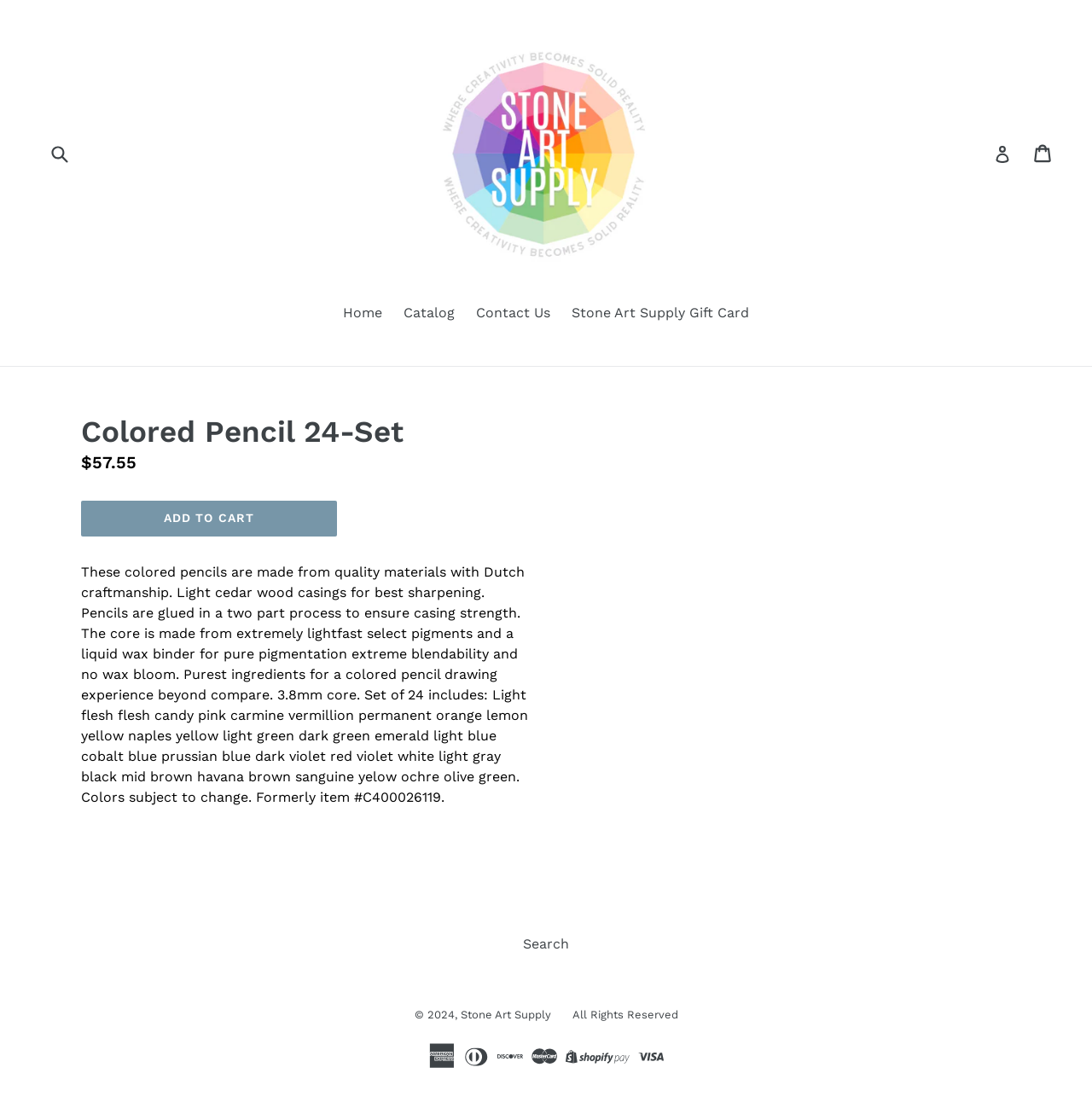Please provide a one-word or phrase answer to the question: 
What is the copyright year of the website?

2024